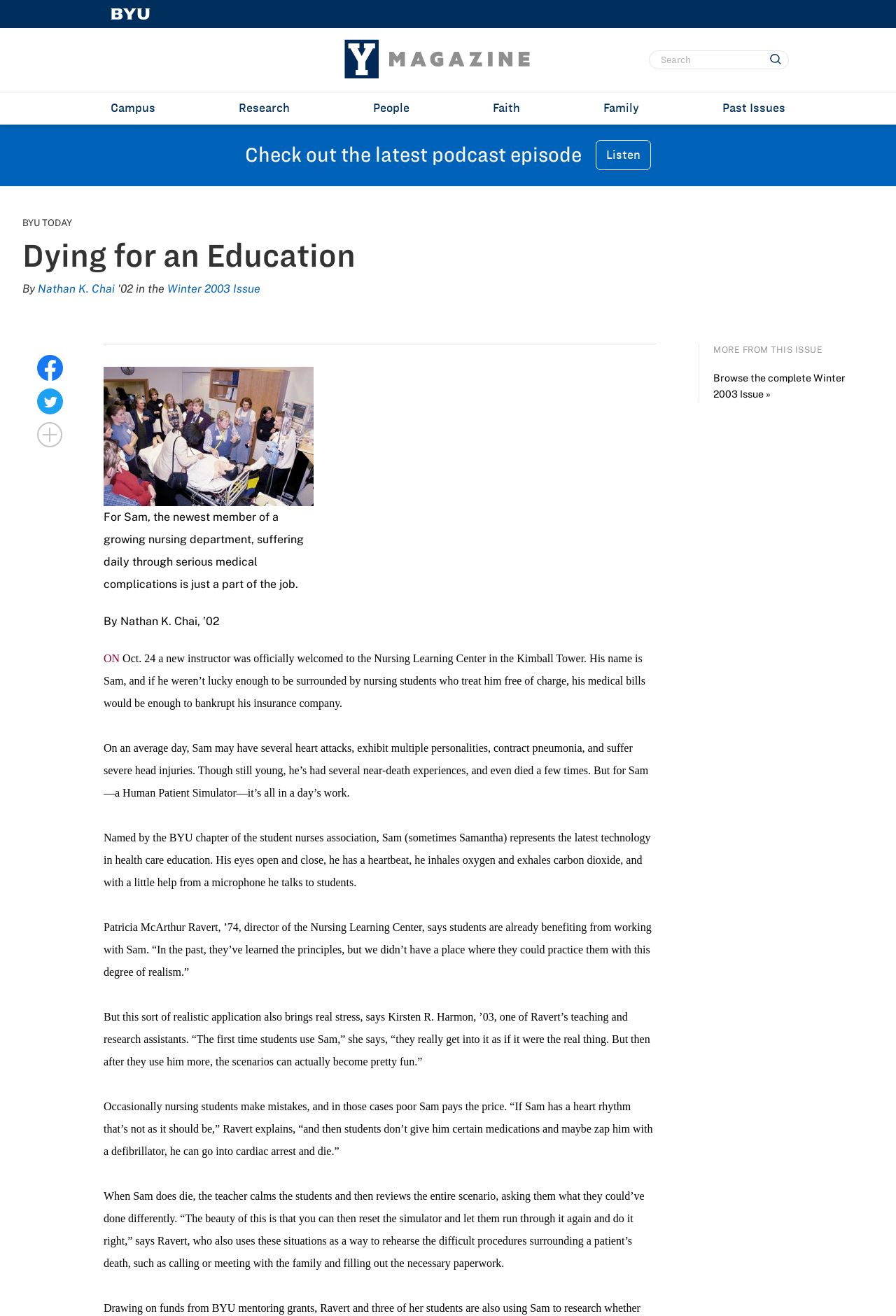Extract the bounding box coordinates for the described element: "Winter 2003 Issue". The coordinates should be represented as four float numbers between 0 and 1: [left, top, right, bottom].

[0.187, 0.214, 0.291, 0.225]